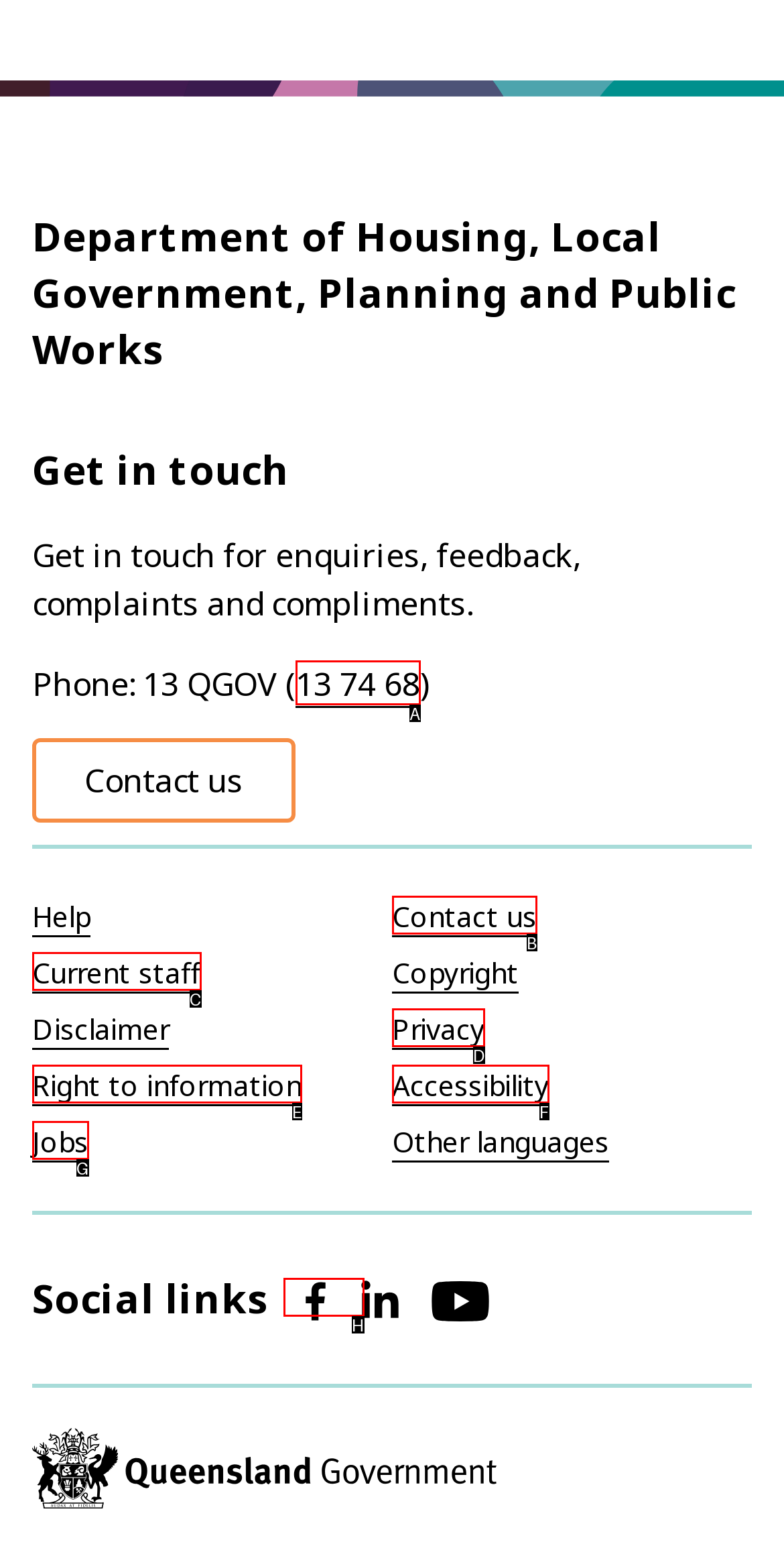Match the following description to a UI element: Facebook icon Facebook
Provide the letter of the matching option directly.

H